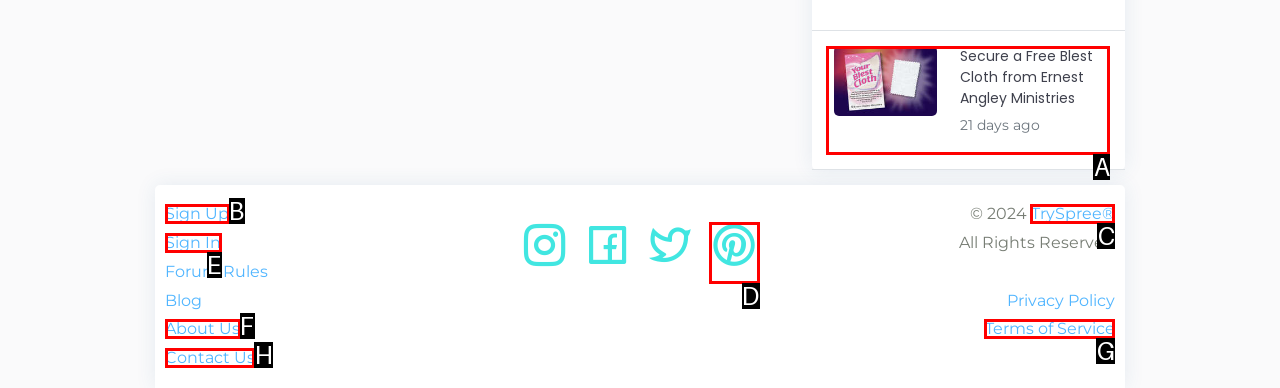Which HTML element should be clicked to fulfill the following task: Contact us?
Reply with the letter of the appropriate option from the choices given.

H